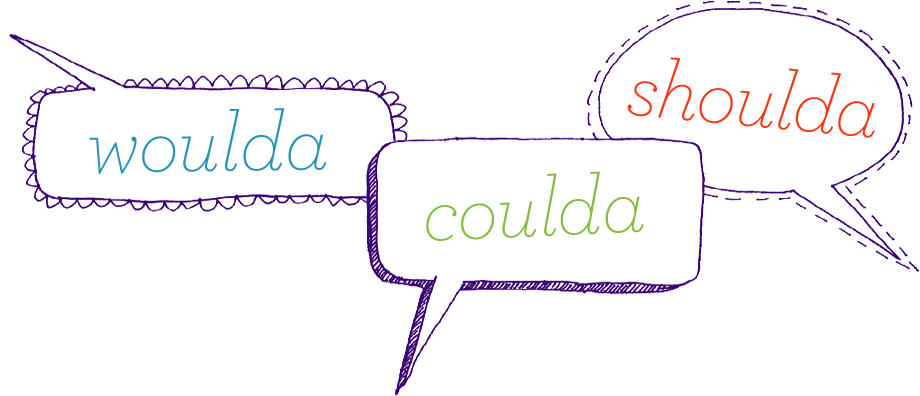What is the tone of the graphic?
Use the information from the screenshot to give a comprehensive response to the question.

The caption describes the overall aesthetic of the graphic as 'fun and approachable', which suggests a lighthearted tone that is suitable for a variety of contexts, such as a blog or social media post focused on personal reflections or humorous observations.